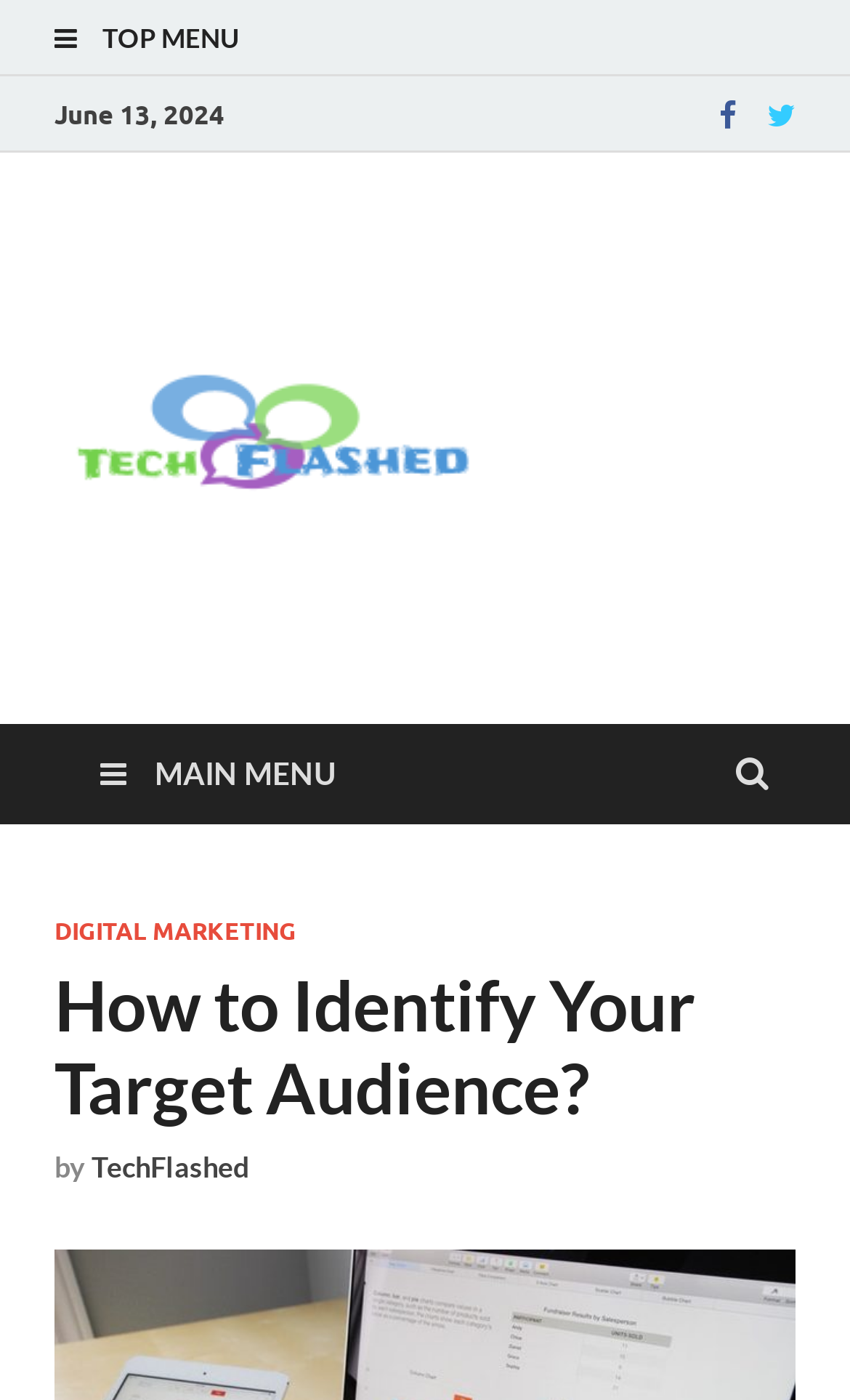Please analyze the image and provide a thorough answer to the question:
What is the name of the website?

The name of the website is 'TechFlashed', which is mentioned on the top left side of the webpage, along with an image of the website's logo.